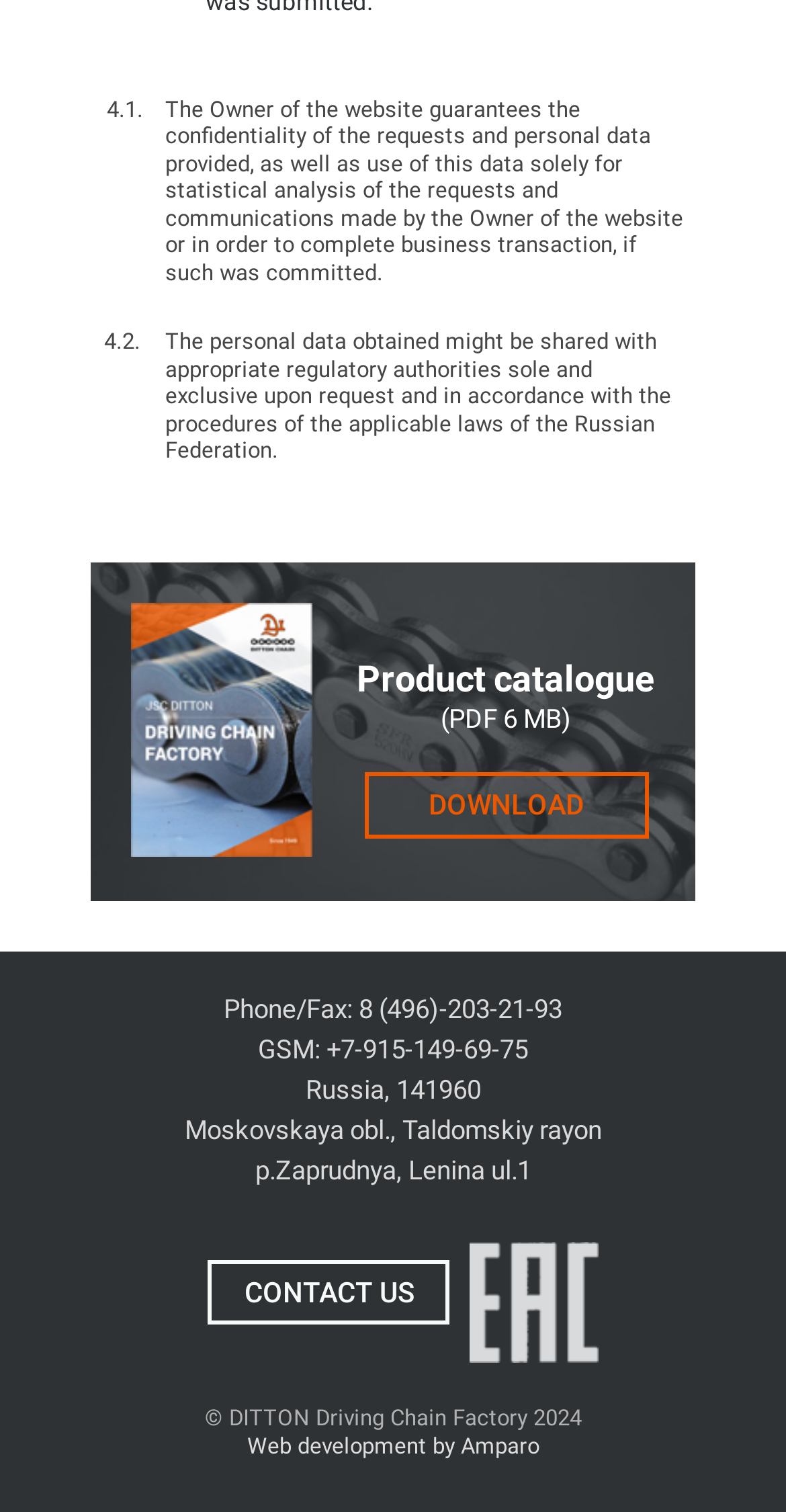For the element described, predict the bounding box coordinates as (top-left x, top-left y, bottom-right x, bottom-right y). All values should be between 0 and 1. Element description: Web development by Amparo

[0.314, 0.948, 0.686, 0.965]